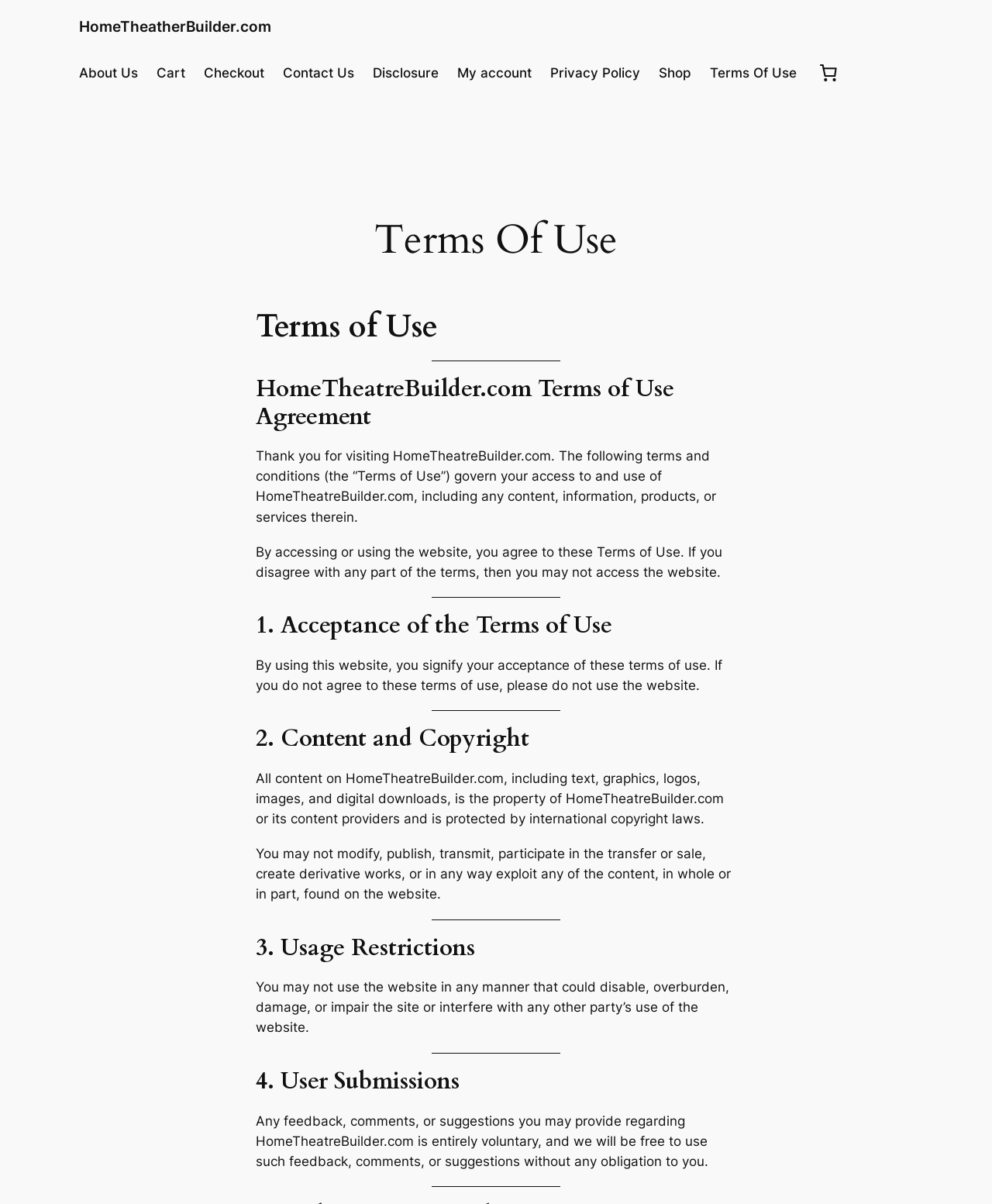Give a one-word or short phrase answer to the question: 
How many links are in the top navigation bar?

9